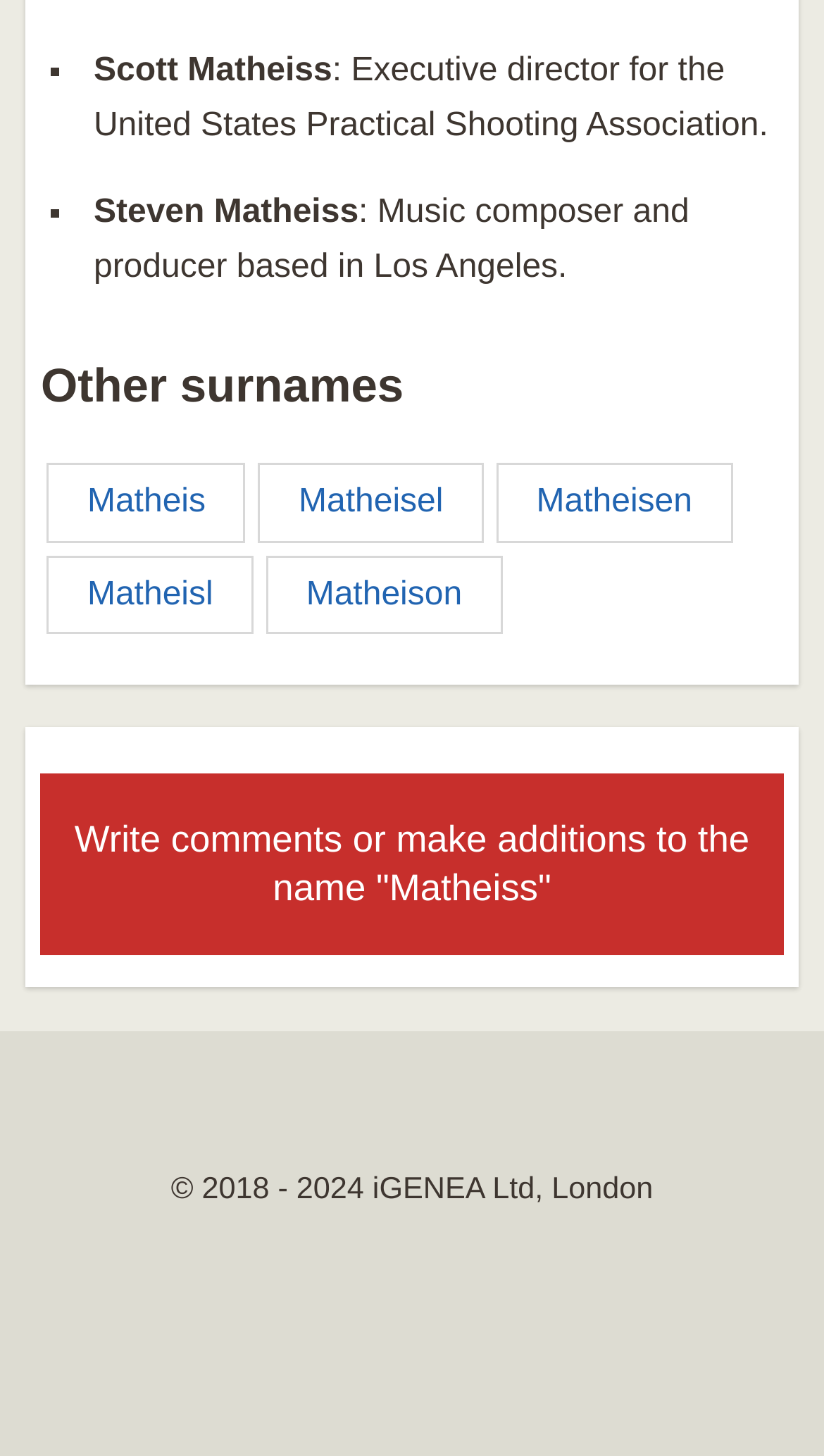Refer to the image and offer a detailed explanation in response to the question: Who is the music composer and producer based in Los Angeles?

The webpage mentions Steven Matheiss as the music composer and producer based in Los Angeles, as indicated by the StaticText element with the text 'Steven Matheiss' and the subsequent description.